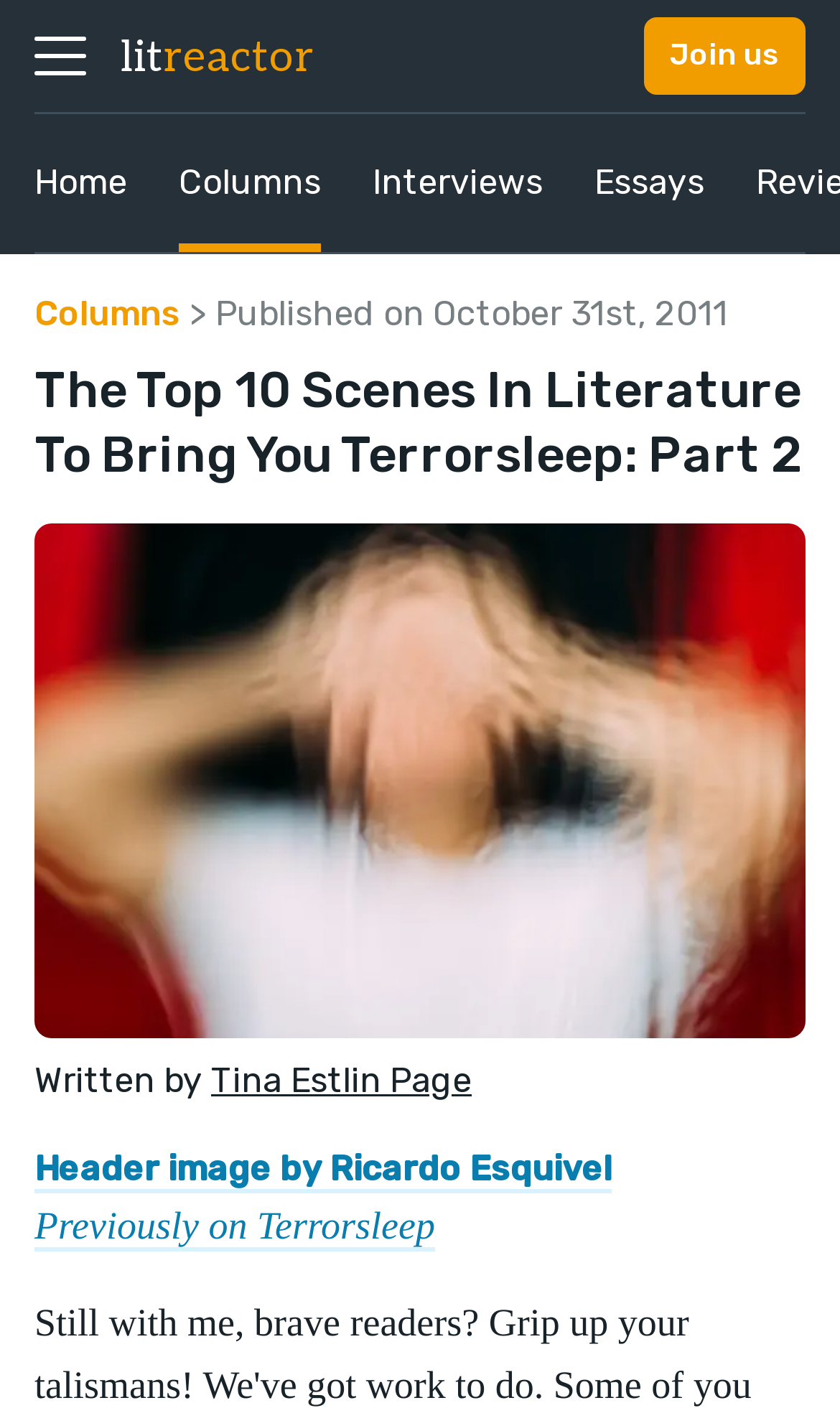What is the topic of the article series?
Identify the answer in the screenshot and reply with a single word or phrase.

Terrorsleep